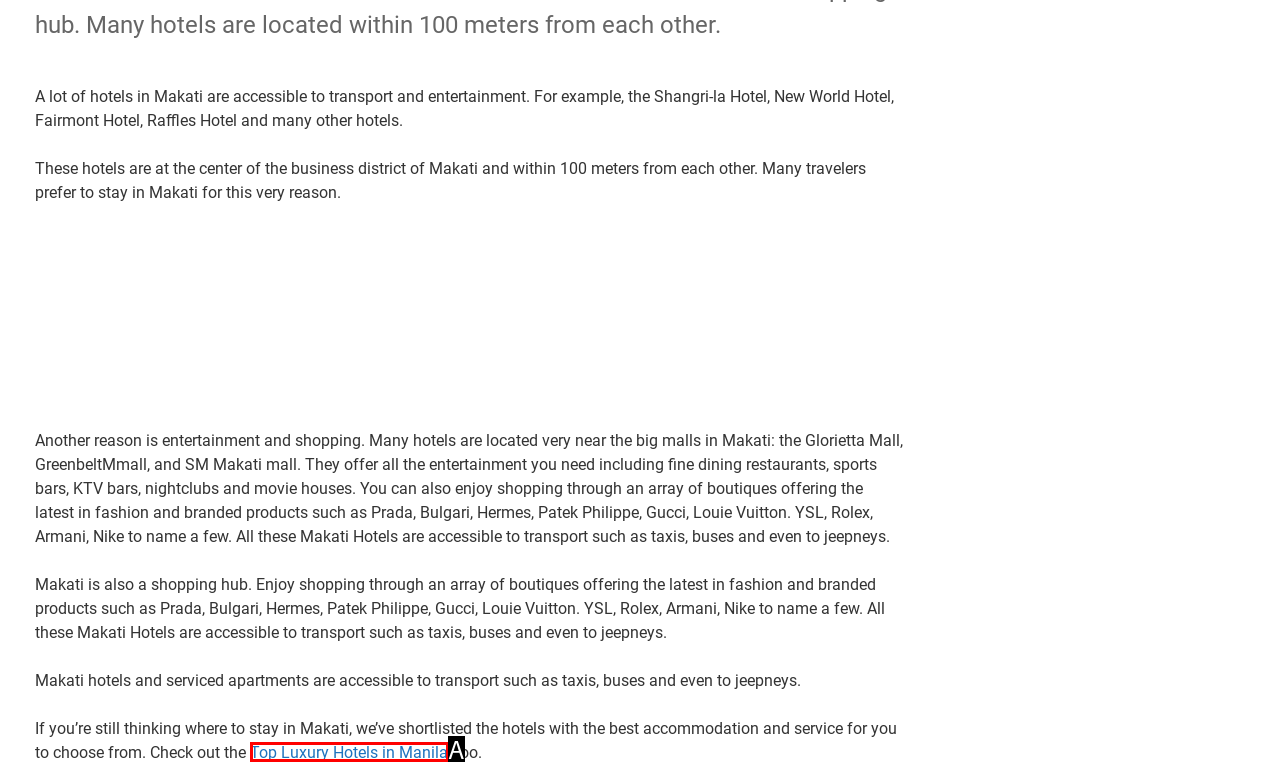Determine which option matches the description: title="YouTube". Answer using the letter of the option.

None